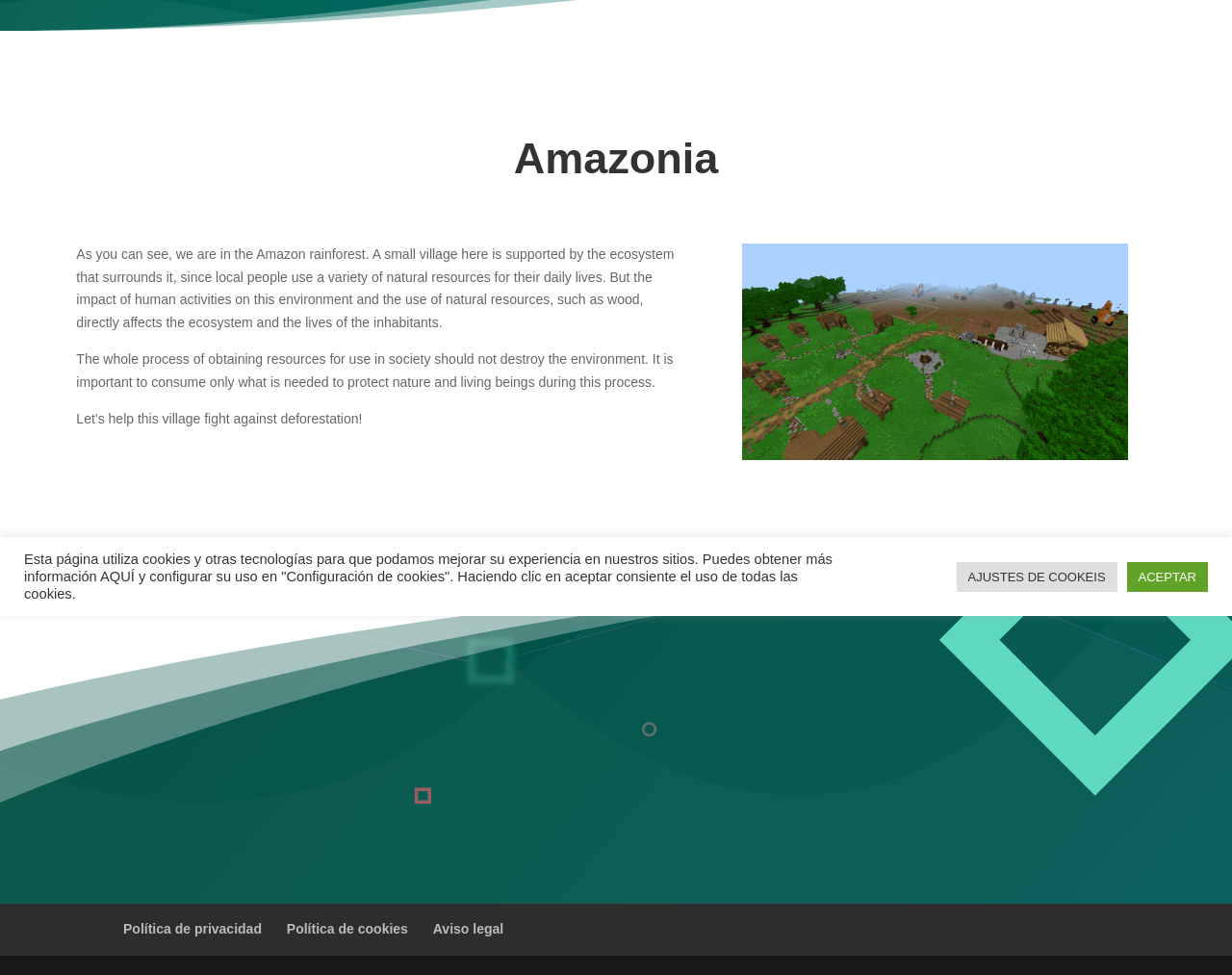Given the description of a UI element: "Política de cookies", identify the bounding box coordinates of the matching element in the webpage screenshot.

[0.233, 0.945, 0.331, 0.961]